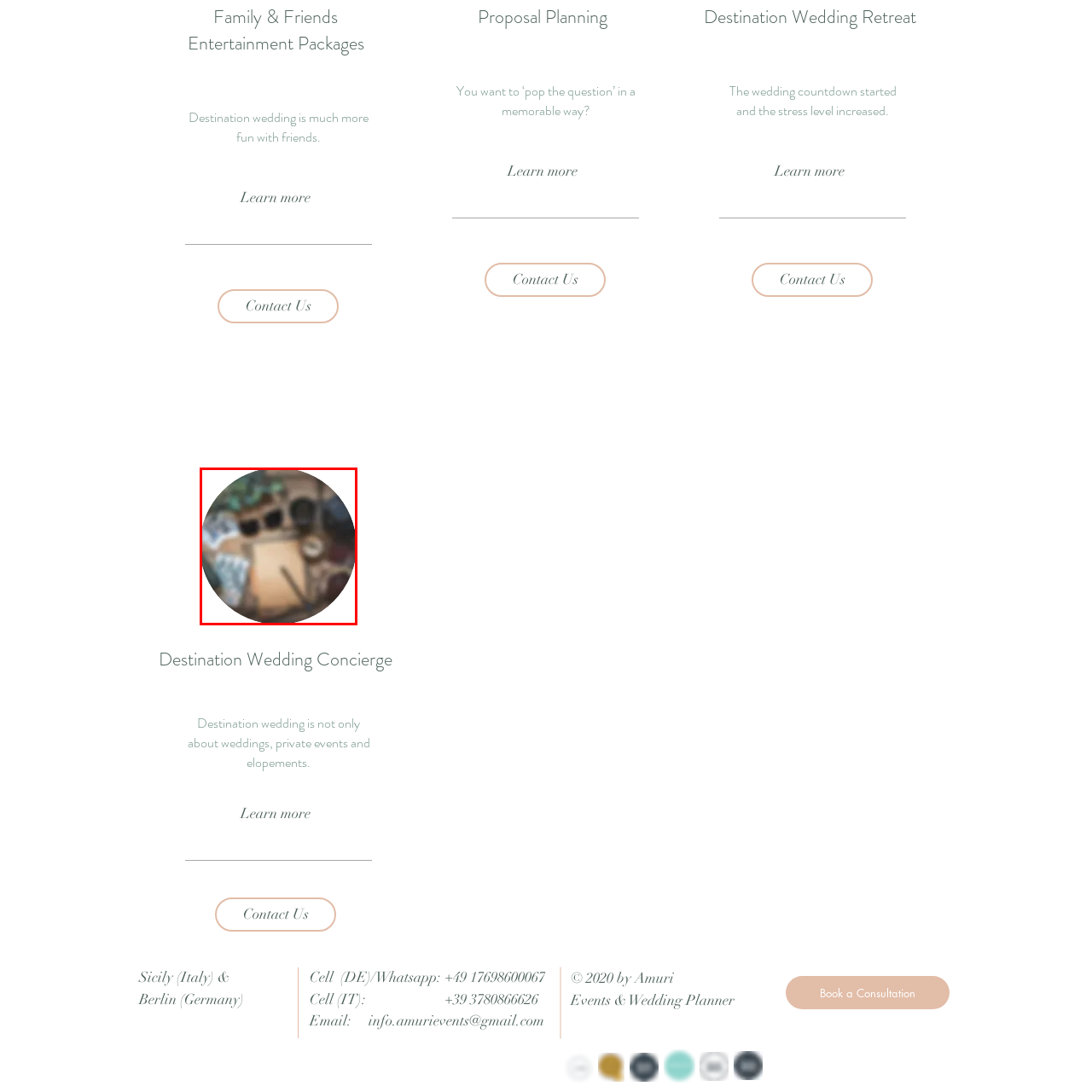Observe the image area highlighted by the pink border and answer the ensuing question in detail, using the visual cues: 
What type of theme is hinted at by the vintage-style sunglasses and compass?

The presence of vintage-style sunglasses and a compass surrounding the paper suggests a travel or adventure theme, as these items are commonly associated with exploration and navigation.